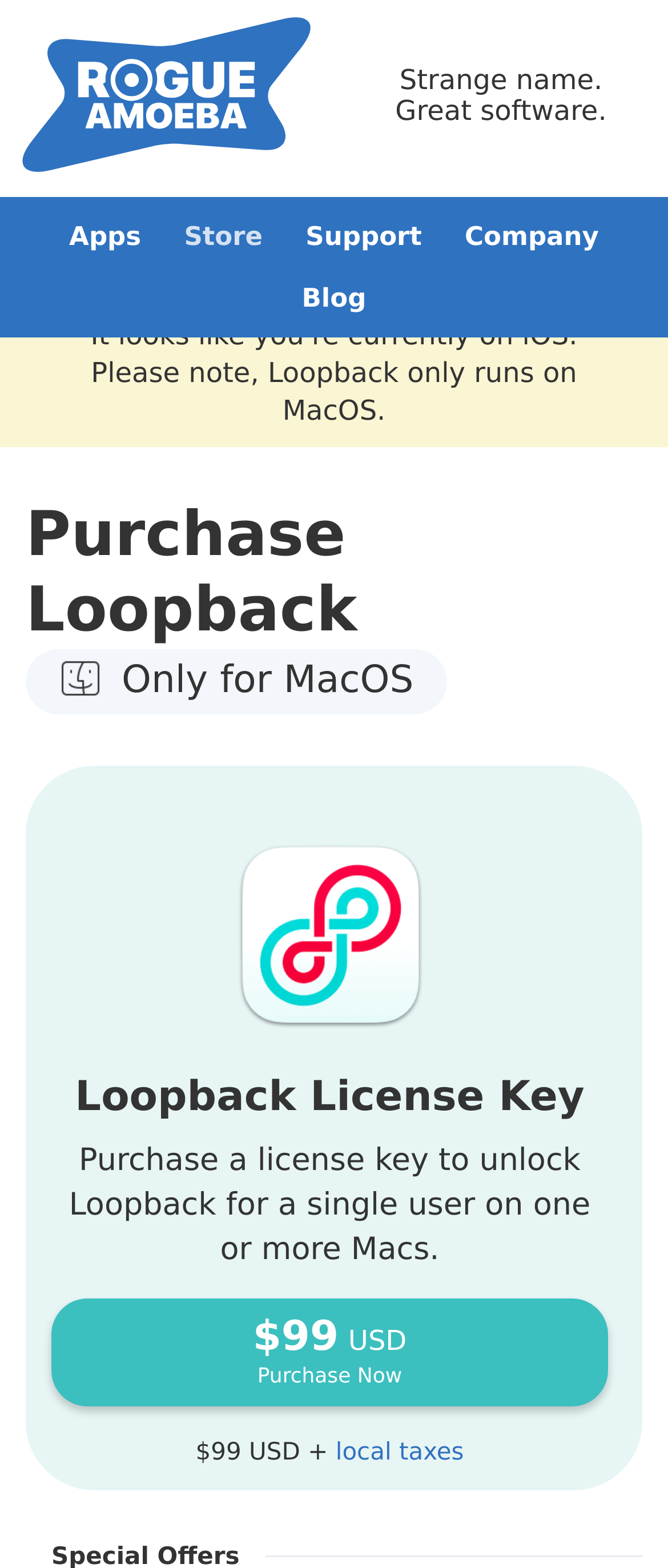Predict the bounding box of the UI element that fits this description: "$99 USD Purchase Now".

[0.077, 0.828, 0.91, 0.897]